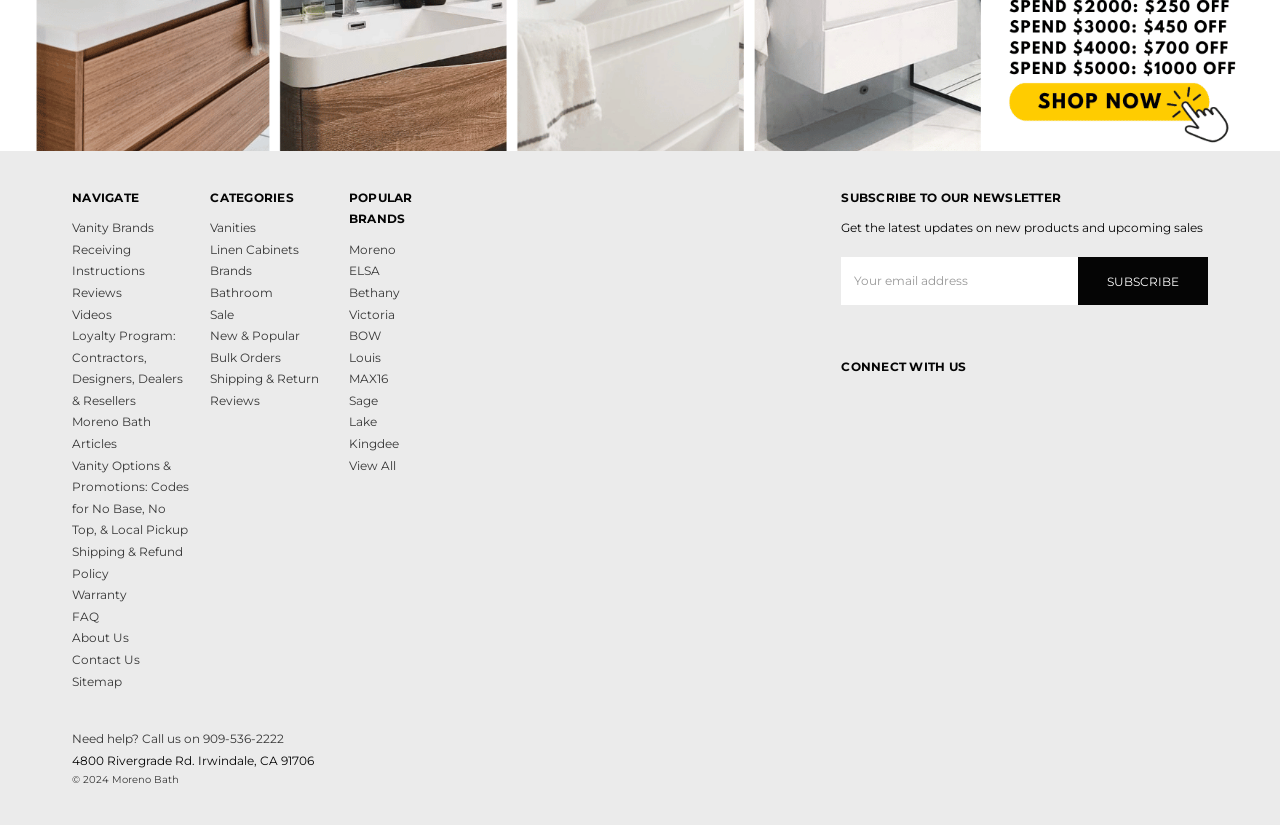Please find the bounding box coordinates of the element's region to be clicked to carry out this instruction: "Subscribe to the newsletter".

[0.842, 0.311, 0.944, 0.369]